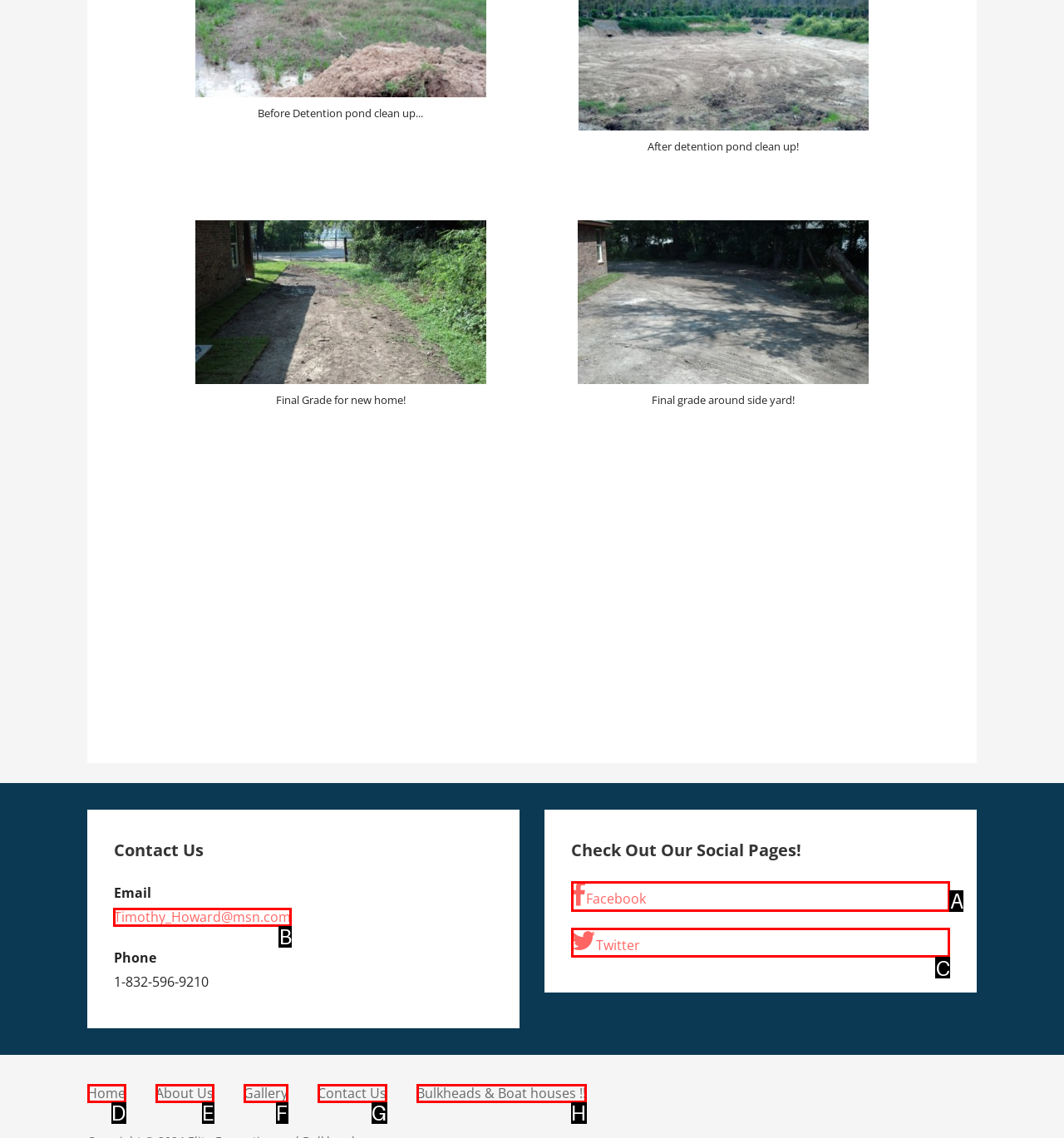Point out the letter of the HTML element you should click on to execute the task: Send an email
Reply with the letter from the given options.

B